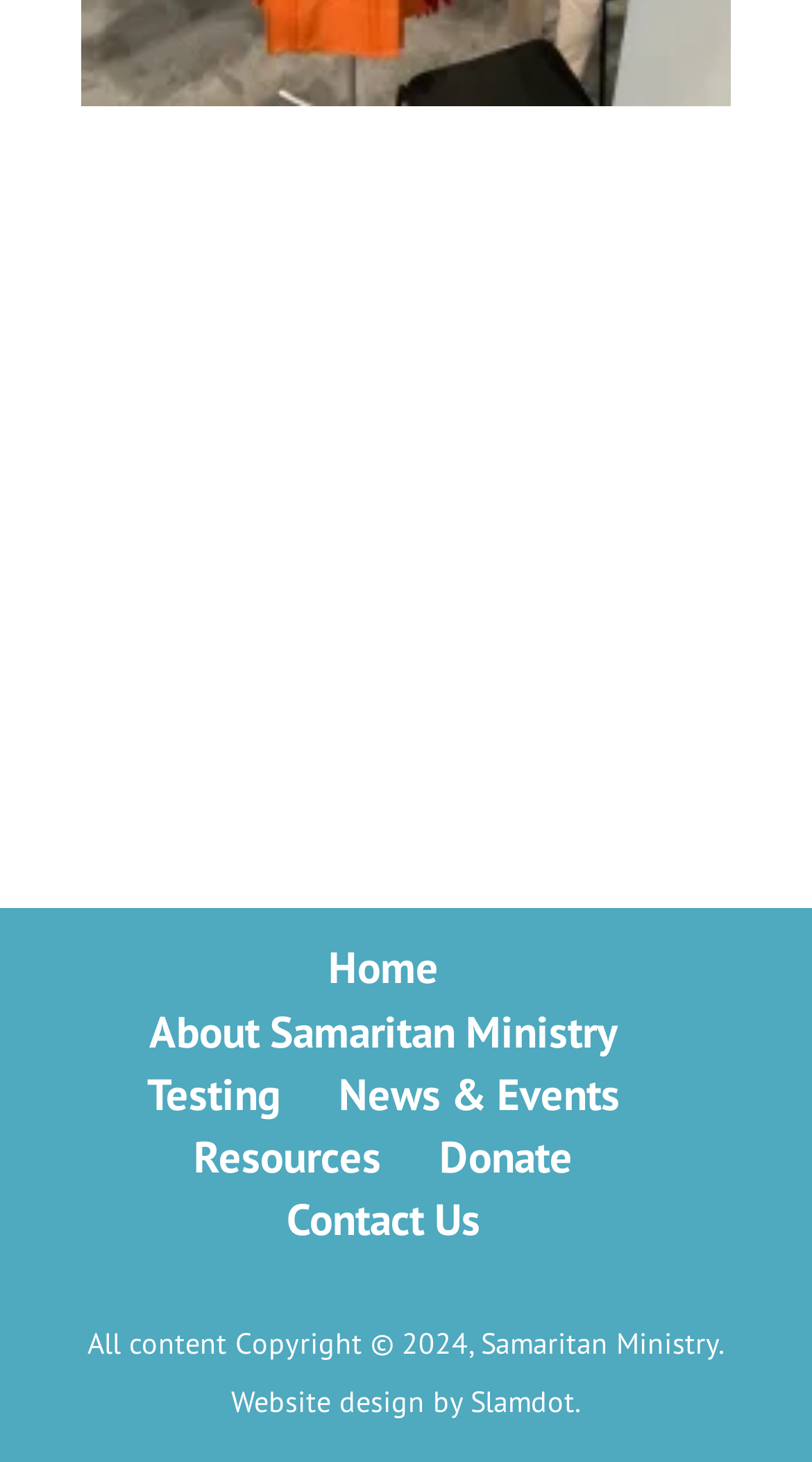Please specify the coordinates of the bounding box for the element that should be clicked to carry out this instruction: "Click the Home link". The coordinates must be four float numbers between 0 and 1, formatted as [left, top, right, bottom].

[0.404, 0.643, 0.54, 0.682]